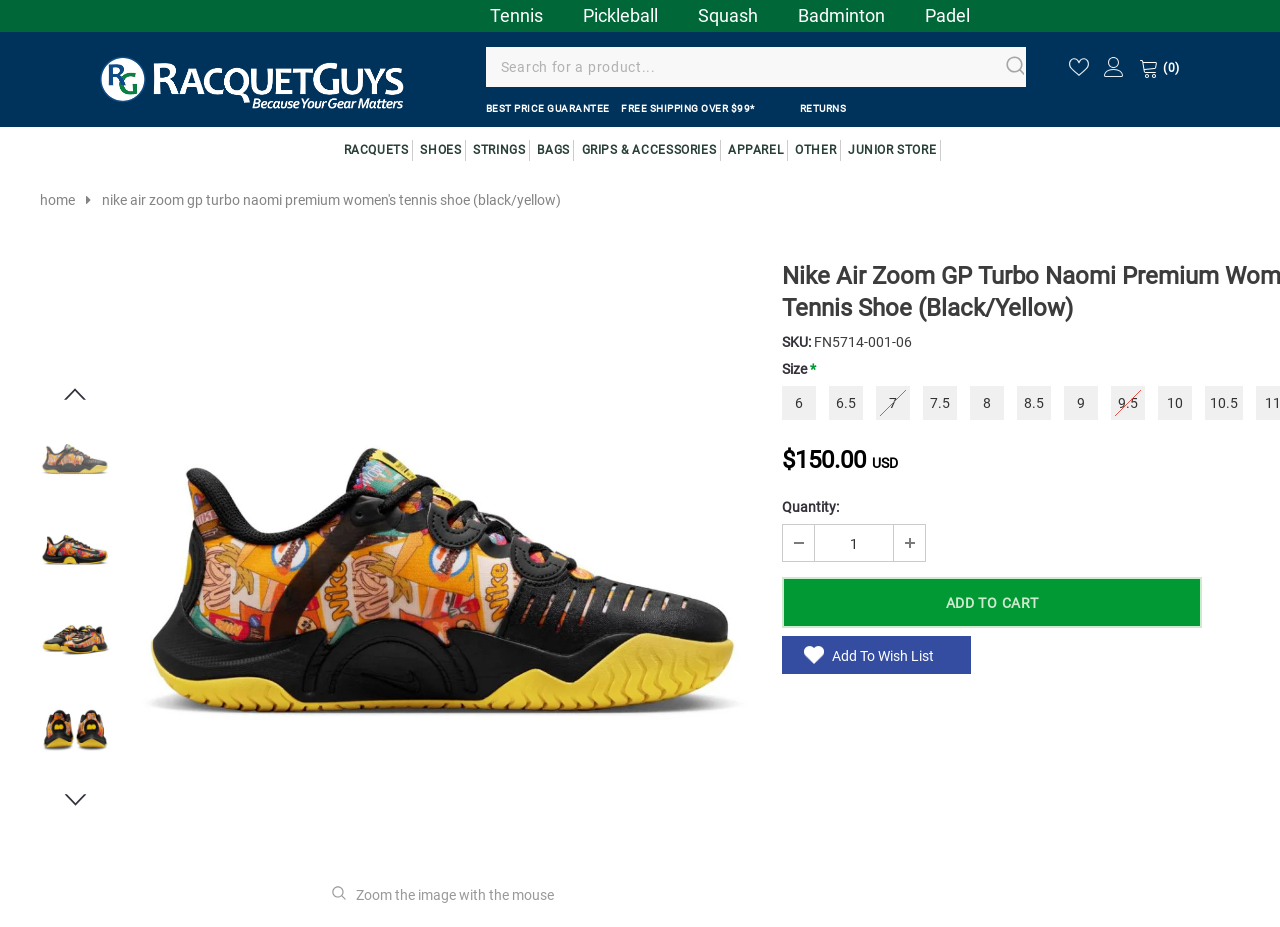Find and specify the bounding box coordinates that correspond to the clickable region for the instruction: "Click on RacquetGuys".

[0.078, 0.067, 0.316, 0.108]